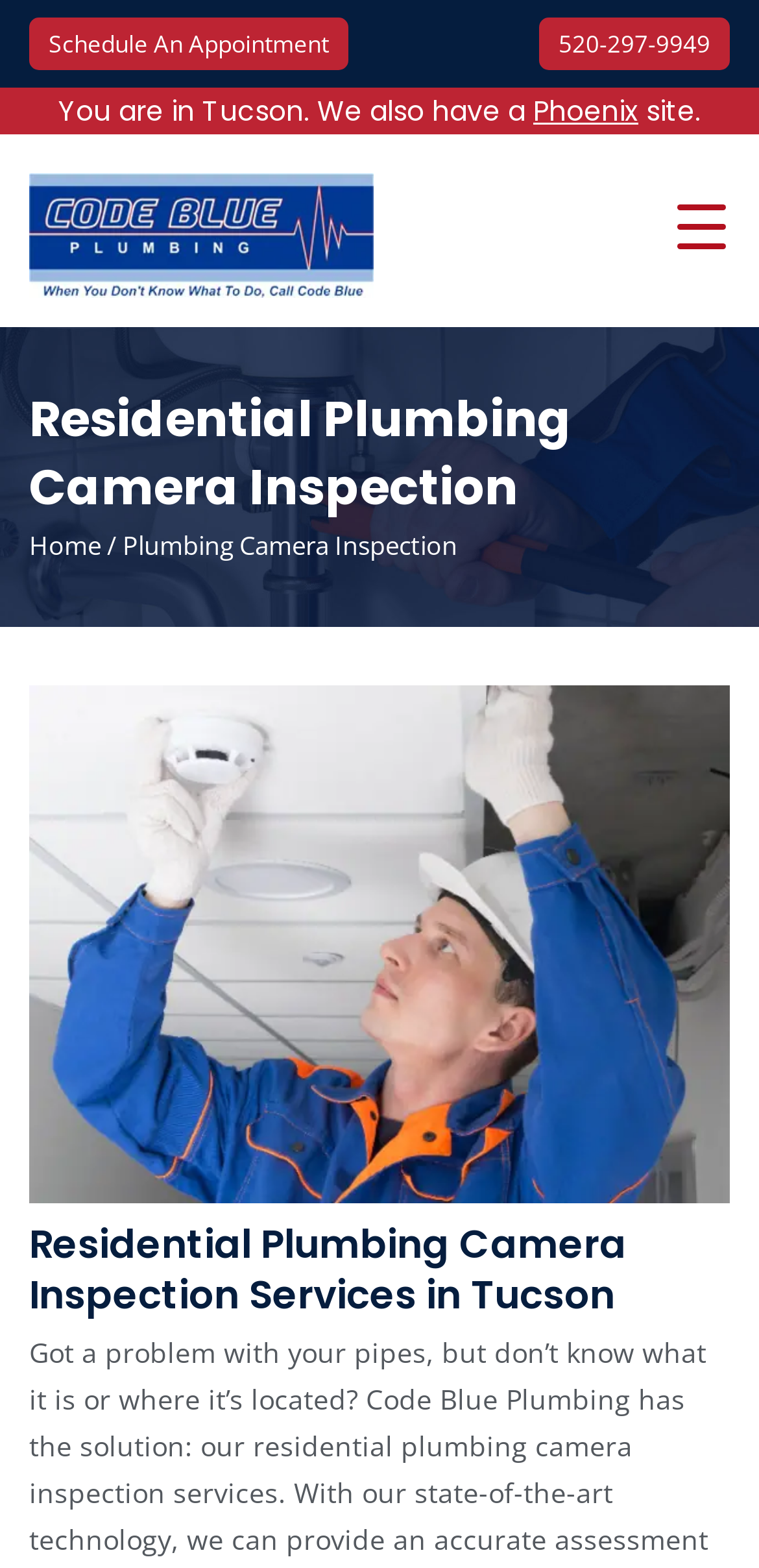Provide the text content of the webpage's main heading.

Residential Plumbing Camera Inspection